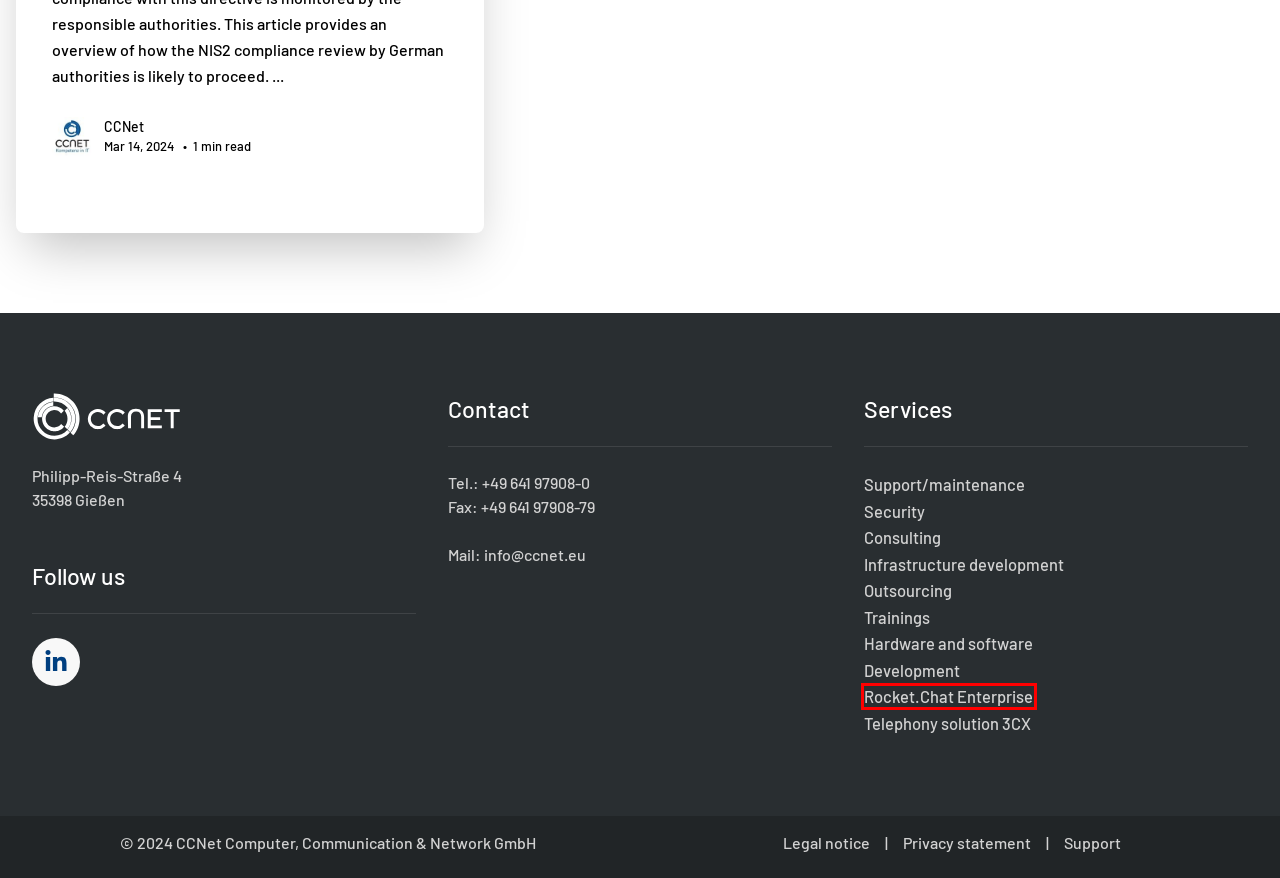Look at the screenshot of a webpage, where a red bounding box highlights an element. Select the best description that matches the new webpage after clicking the highlighted element. Here are the candidates:
A. Rocket.Chat Enterprise
B. CCNet -  Hard- und Software
C. CCNet - Support/Maintenance
D. CCNet - Support / Remote maintenance
E. CCNet -  Infrastruktur­entwicklung
F. CCNet GmbH - Development
G. CCNet - Optimal solutions for every need
H. CCNet - Legal notice | Legal information

A